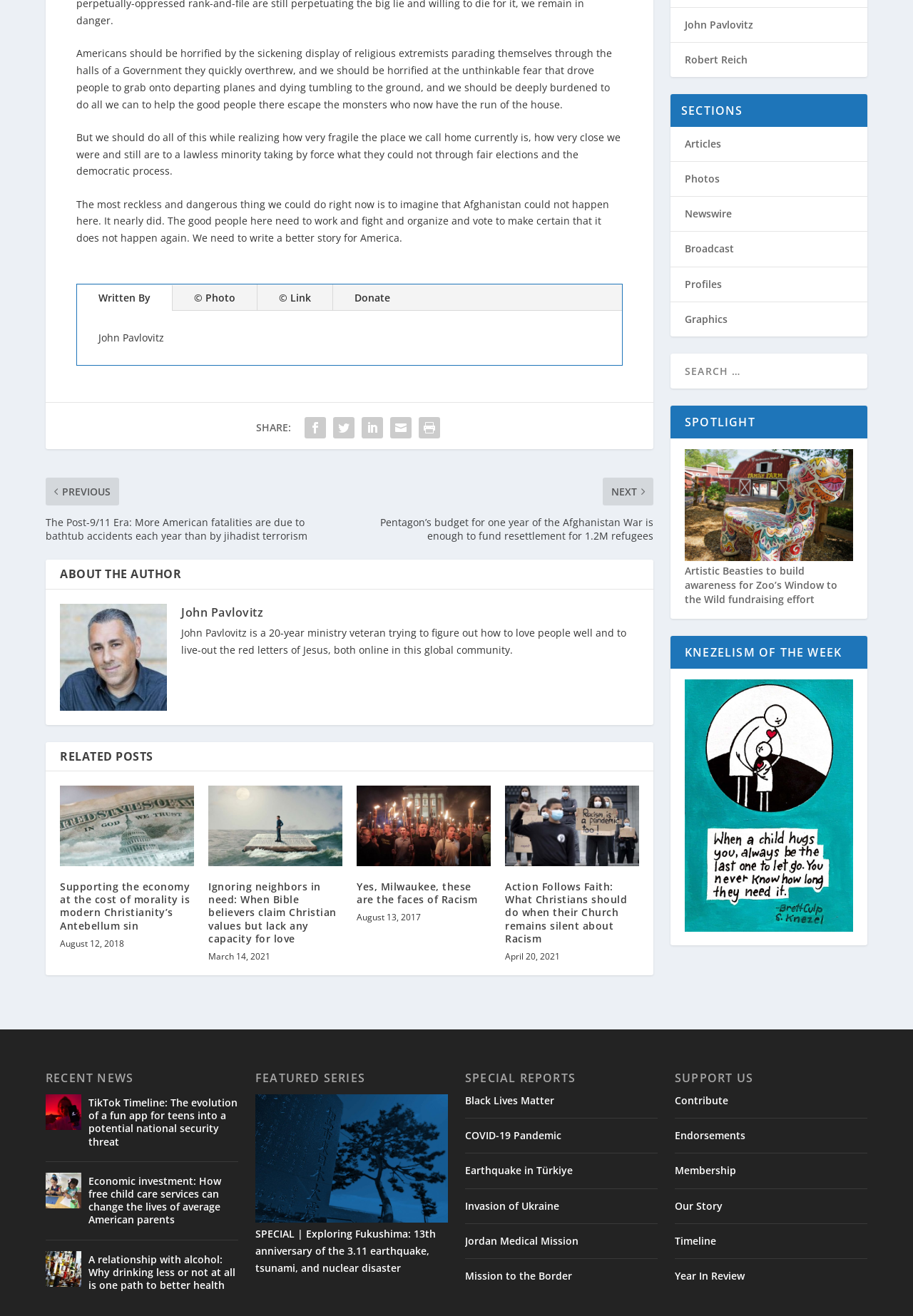Using the description "Contribute", locate and provide the bounding box of the UI element.

[0.739, 0.831, 0.798, 0.841]